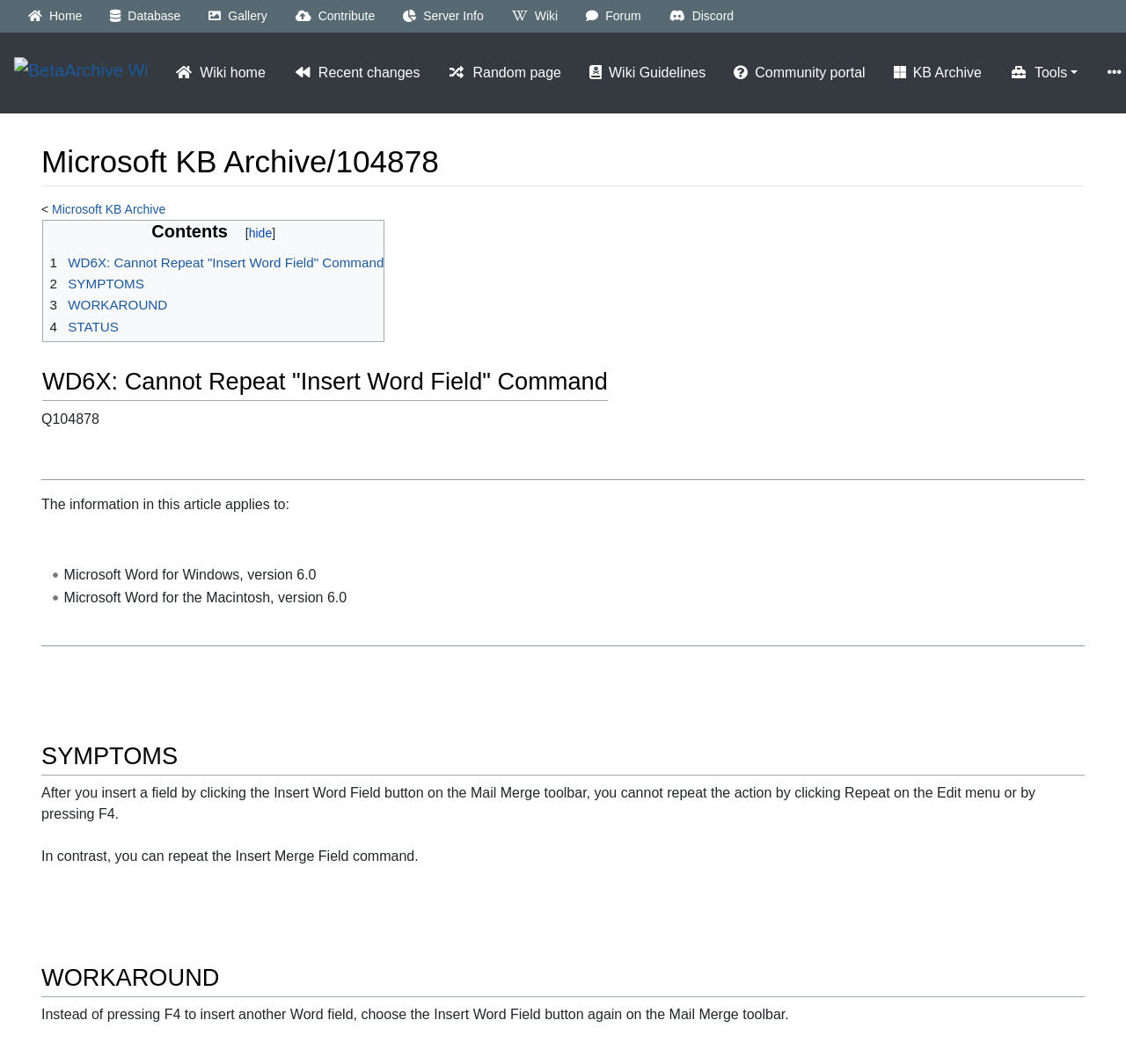What is the title of the article?
Using the image as a reference, answer the question in detail.

The title of the article can be found in the heading element with the text 'WD6X: Cannot Repeat Insert Word Field Command' which is located at the top of the webpage.